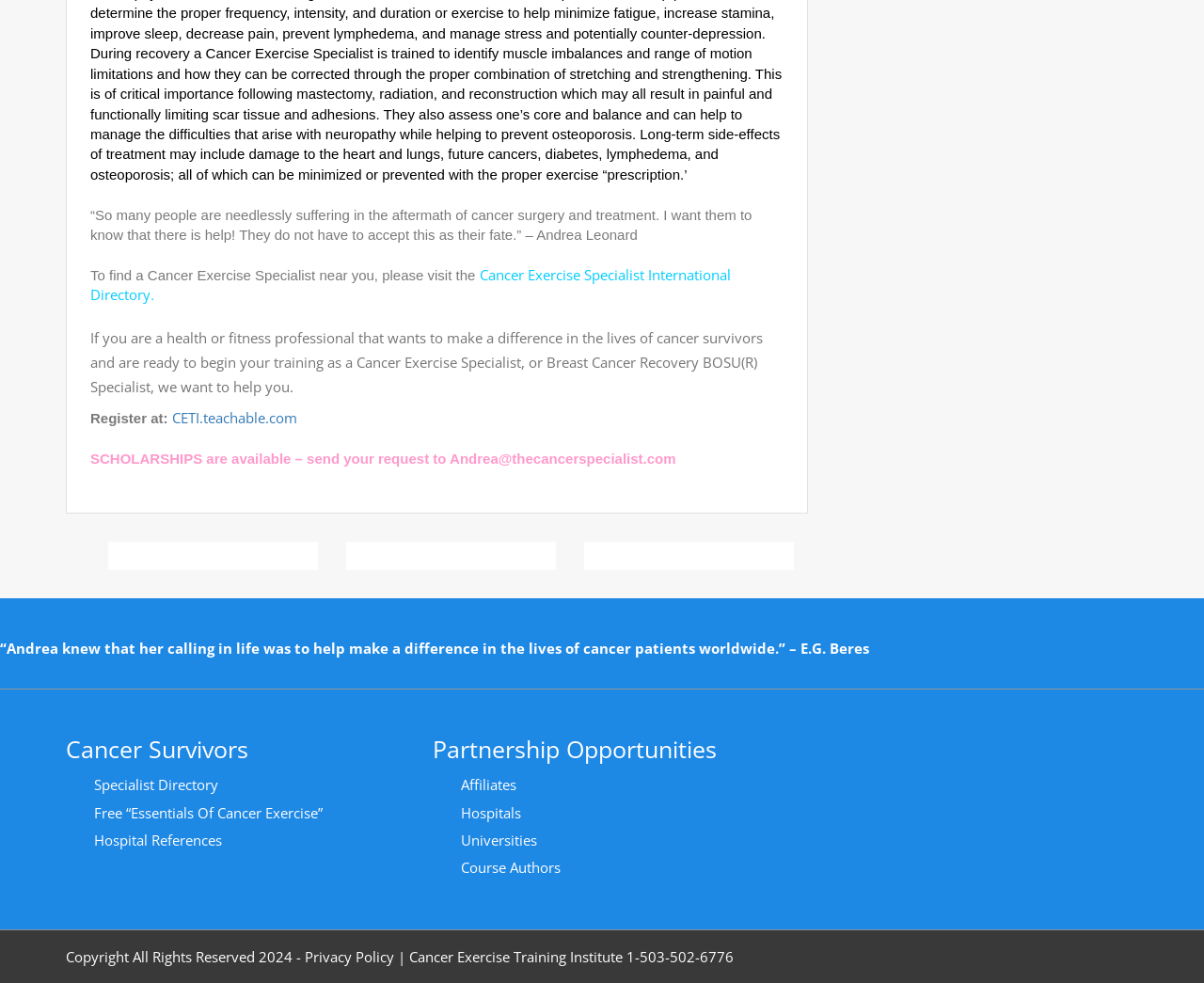Can you provide the bounding box coordinates for the element that should be clicked to implement the instruction: "Find a Cancer Exercise Specialist near you"?

[0.075, 0.27, 0.607, 0.309]